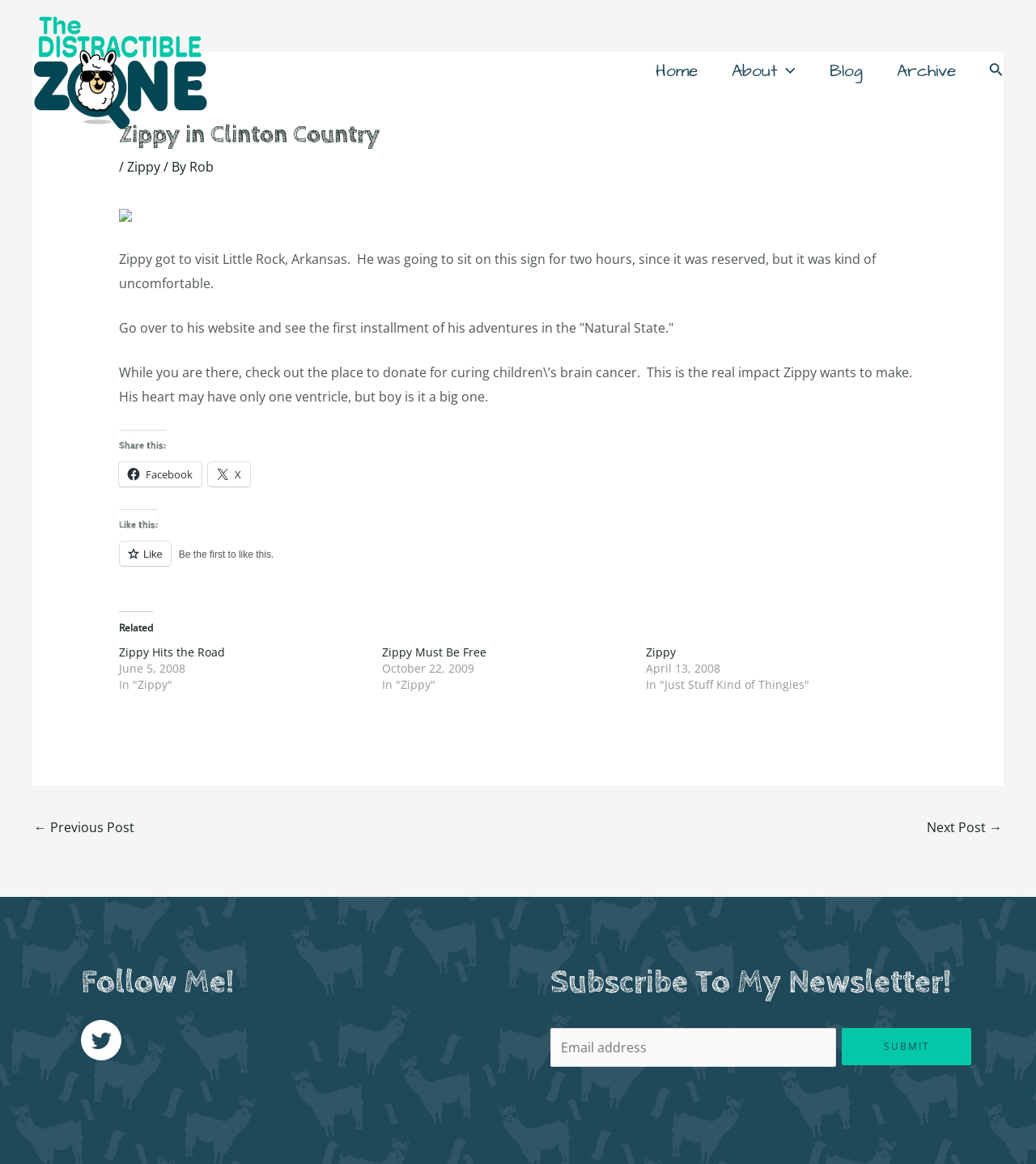Please identify the webpage's heading and generate its text content.

Zippy in Clinton Country